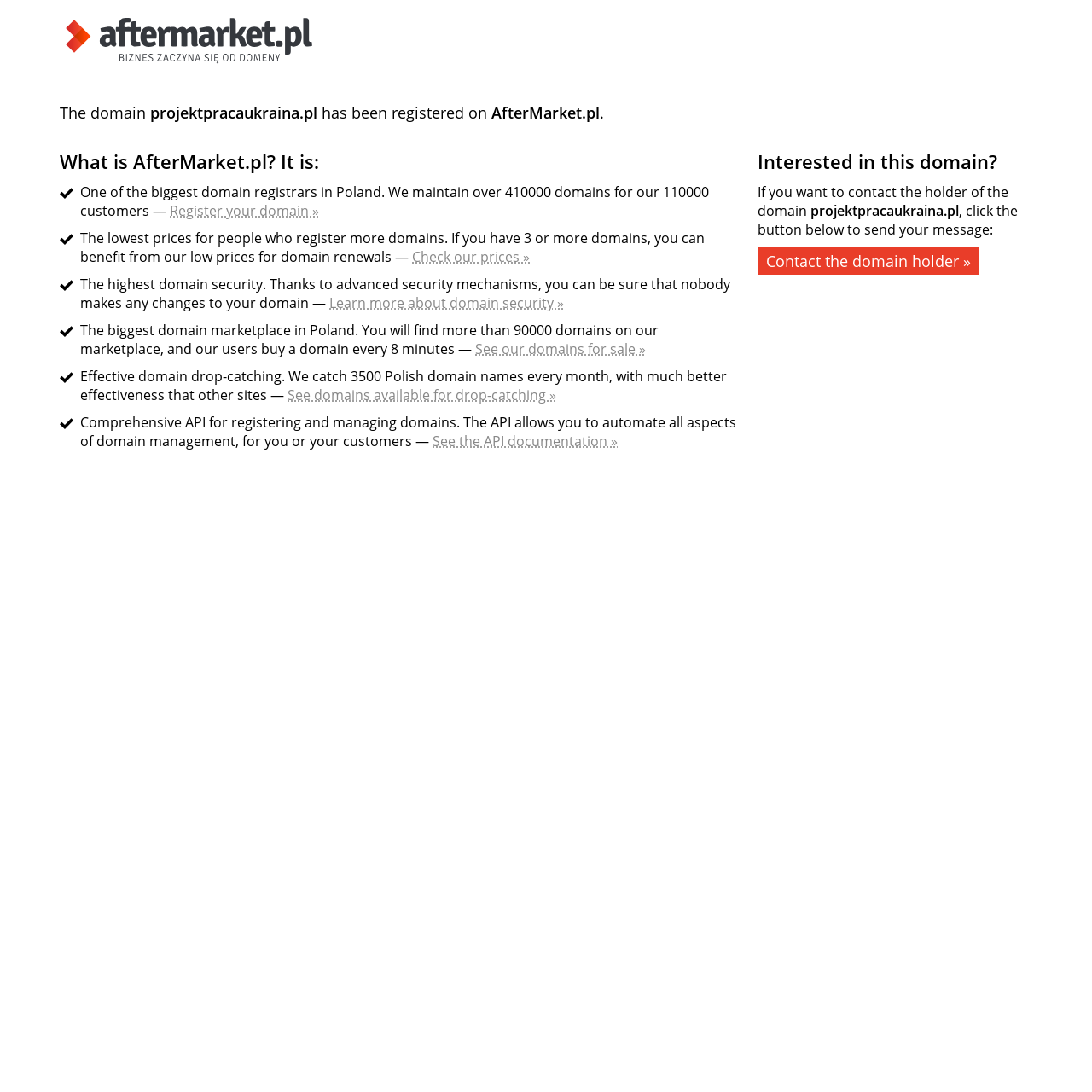Answer the question below using just one word or a short phrase: 
How many domains do AfterMarket.pl maintain for their customers?

410000